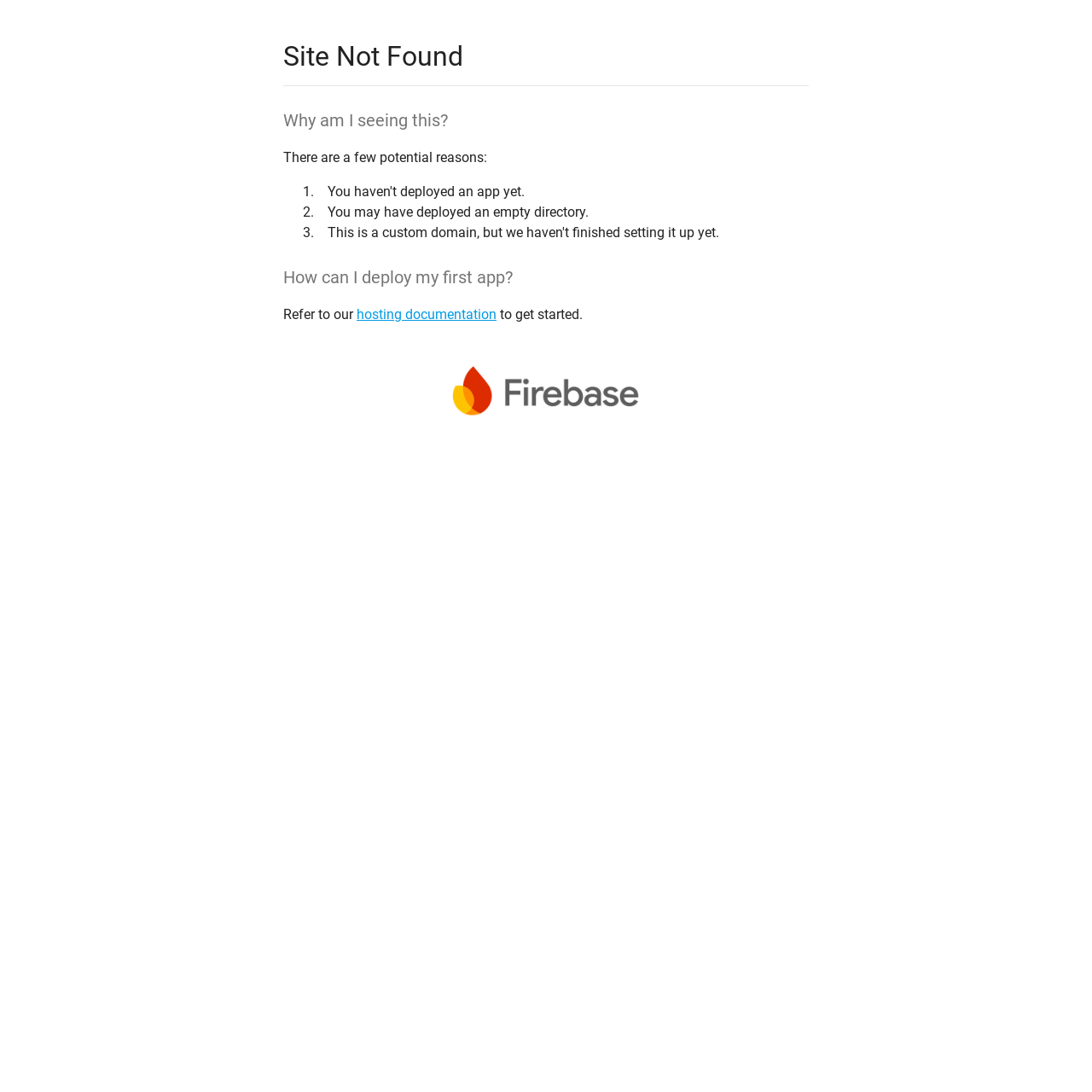Calculate the bounding box coordinates of the UI element given the description: "hosting documentation".

[0.327, 0.28, 0.455, 0.295]